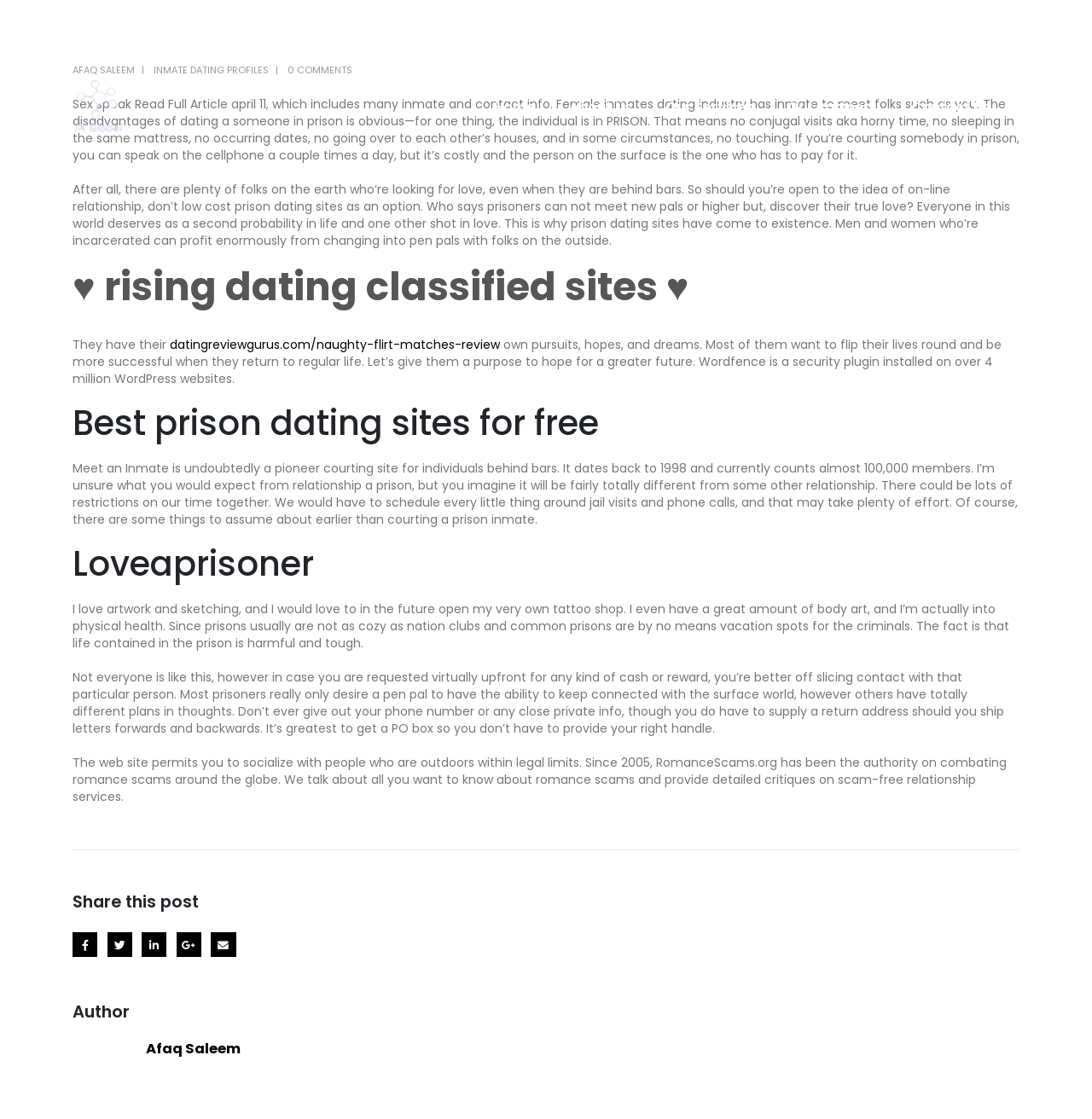Determine the bounding box coordinates of the UI element that matches the following description: "Facebook". The coordinates should be four float numbers between 0 and 1 in the format [left, top, right, bottom].

[0.066, 0.833, 0.089, 0.855]